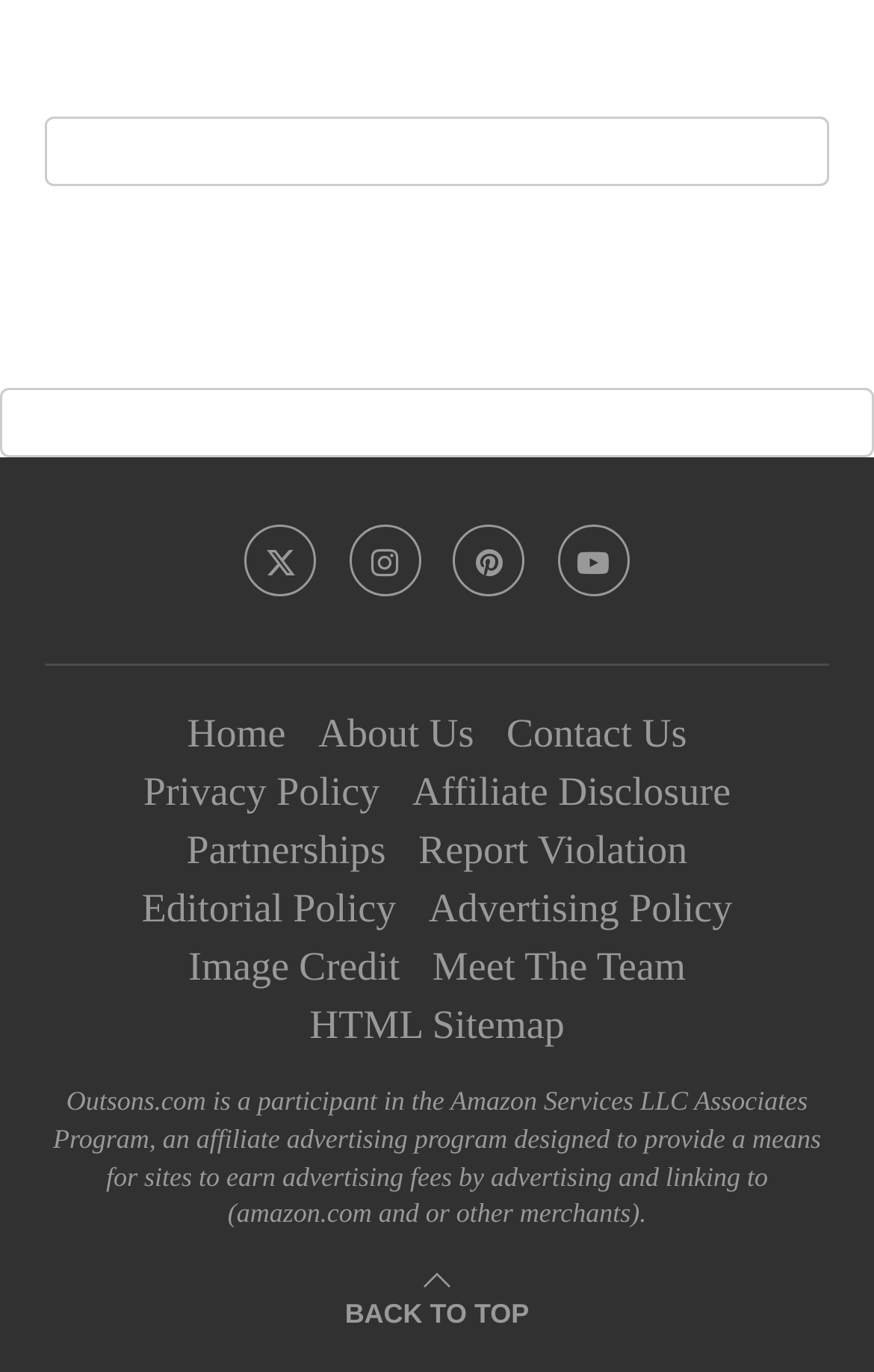Use a single word or phrase to answer the question:
What is the function of the 'Go to top' link?

To scroll to the top